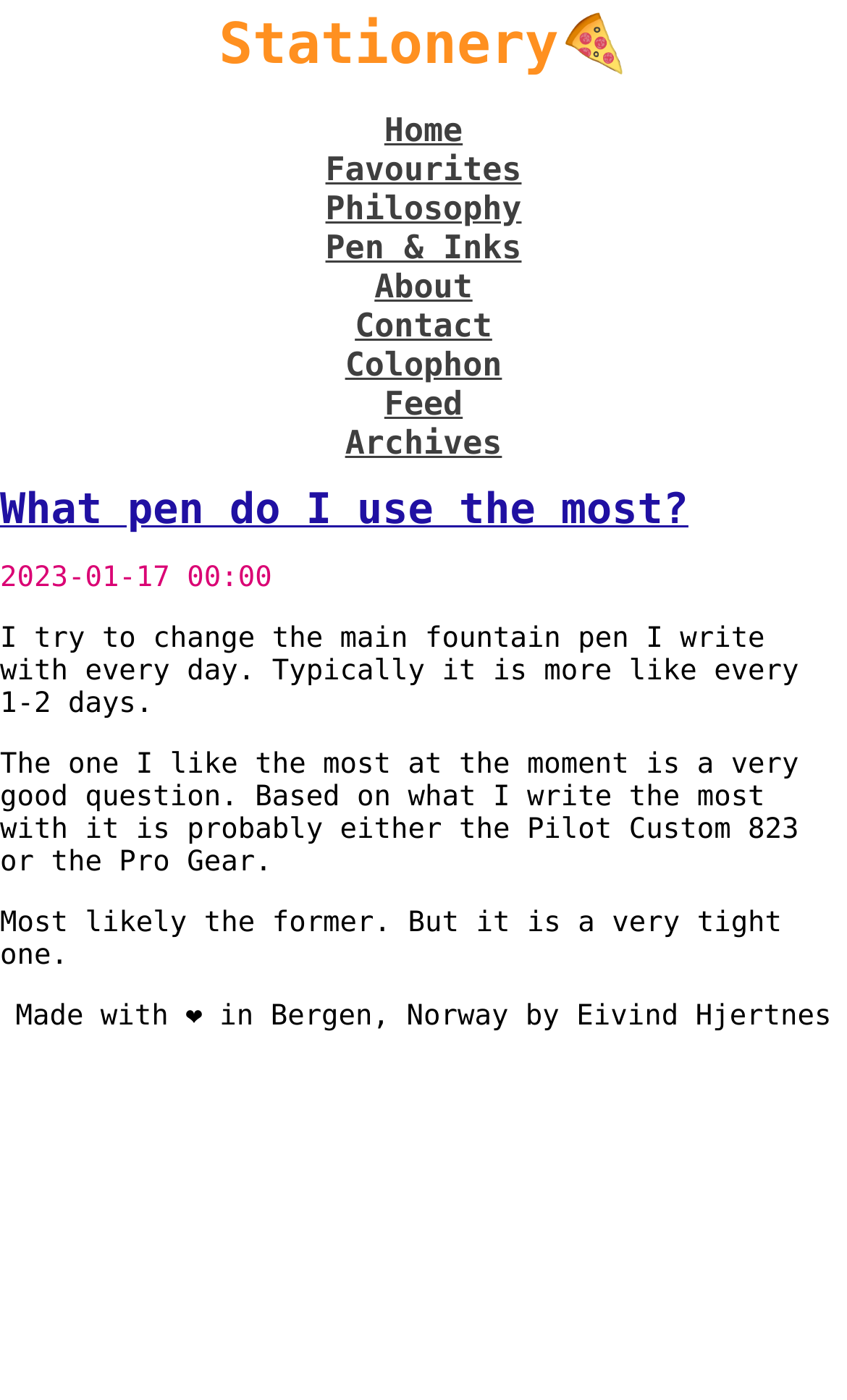Highlight the bounding box coordinates of the region I should click on to meet the following instruction: "check Archives".

[0.407, 0.302, 0.593, 0.33]